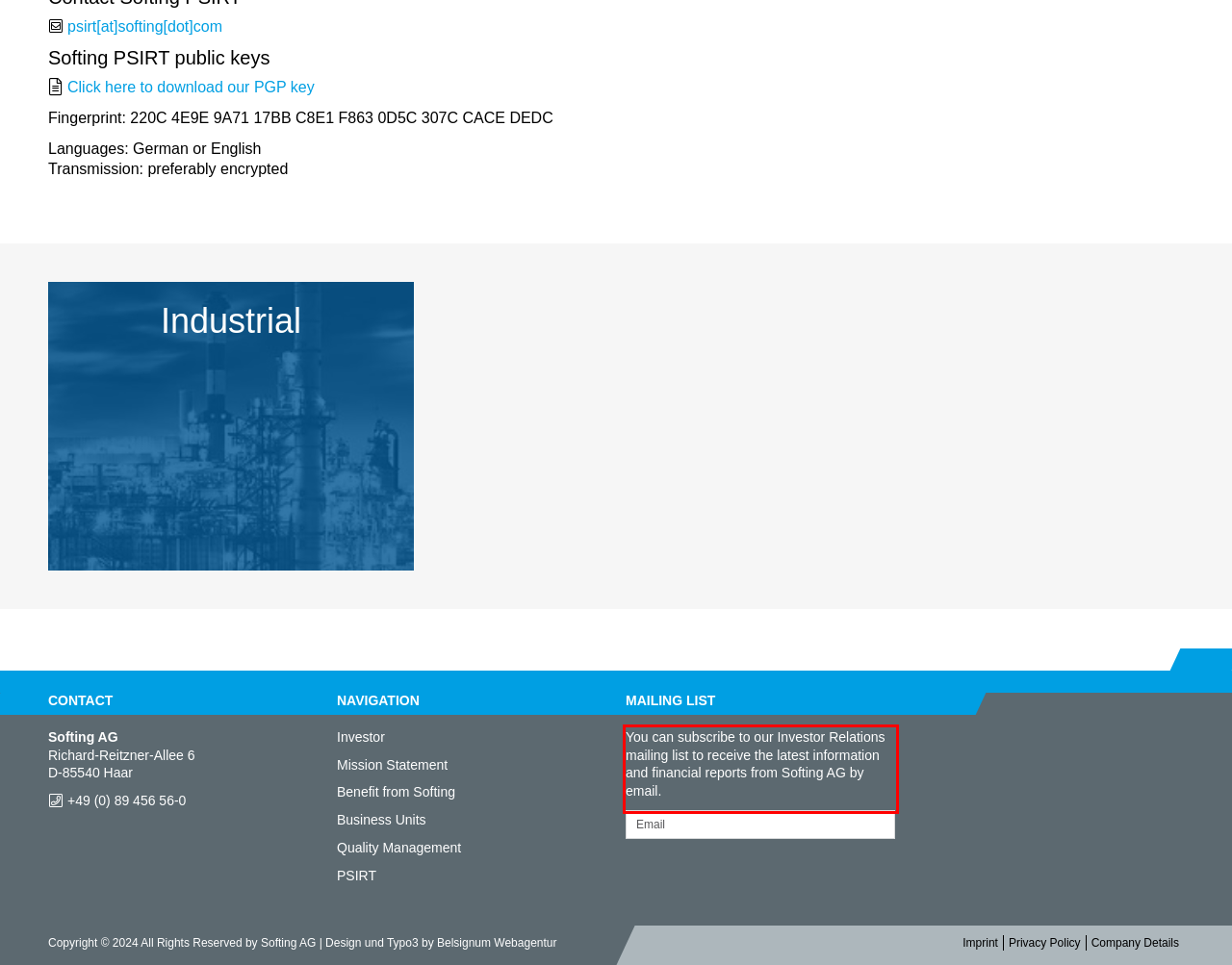Within the screenshot of the webpage, there is a red rectangle. Please recognize and generate the text content inside this red bounding box.

You can subscribe to our Investor Relations mailing list to receive the latest information and financial reports from Softing AG by email.